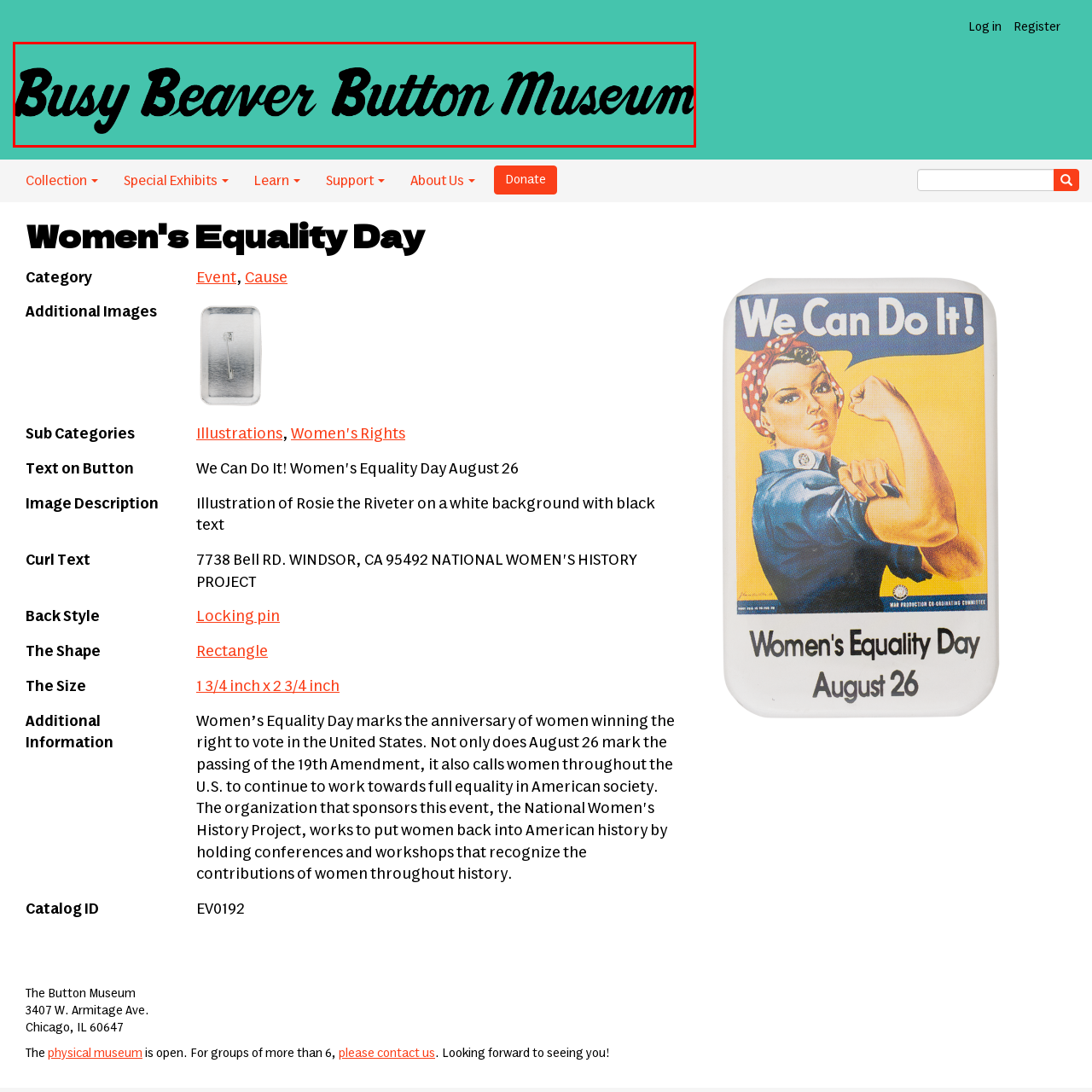Offer a detailed caption for the picture inside the red-bordered area.

This image features the words "Busy Beaver Button Museum" prominently displayed in a stylish, bold font on a vibrant turquoise background. The use of a cursive-like typeface adds a playful and inviting touch, reflecting the museum's focus on buttons and the art of button-making. This visual identity sets the tone for the museum's brand, inviting visitors to explore its unique collection and engage with its exhibits related to social and historical themes. The clear emphasis on the museum’s name ensures it stands out, making it easily recognizable for guests and passersby.